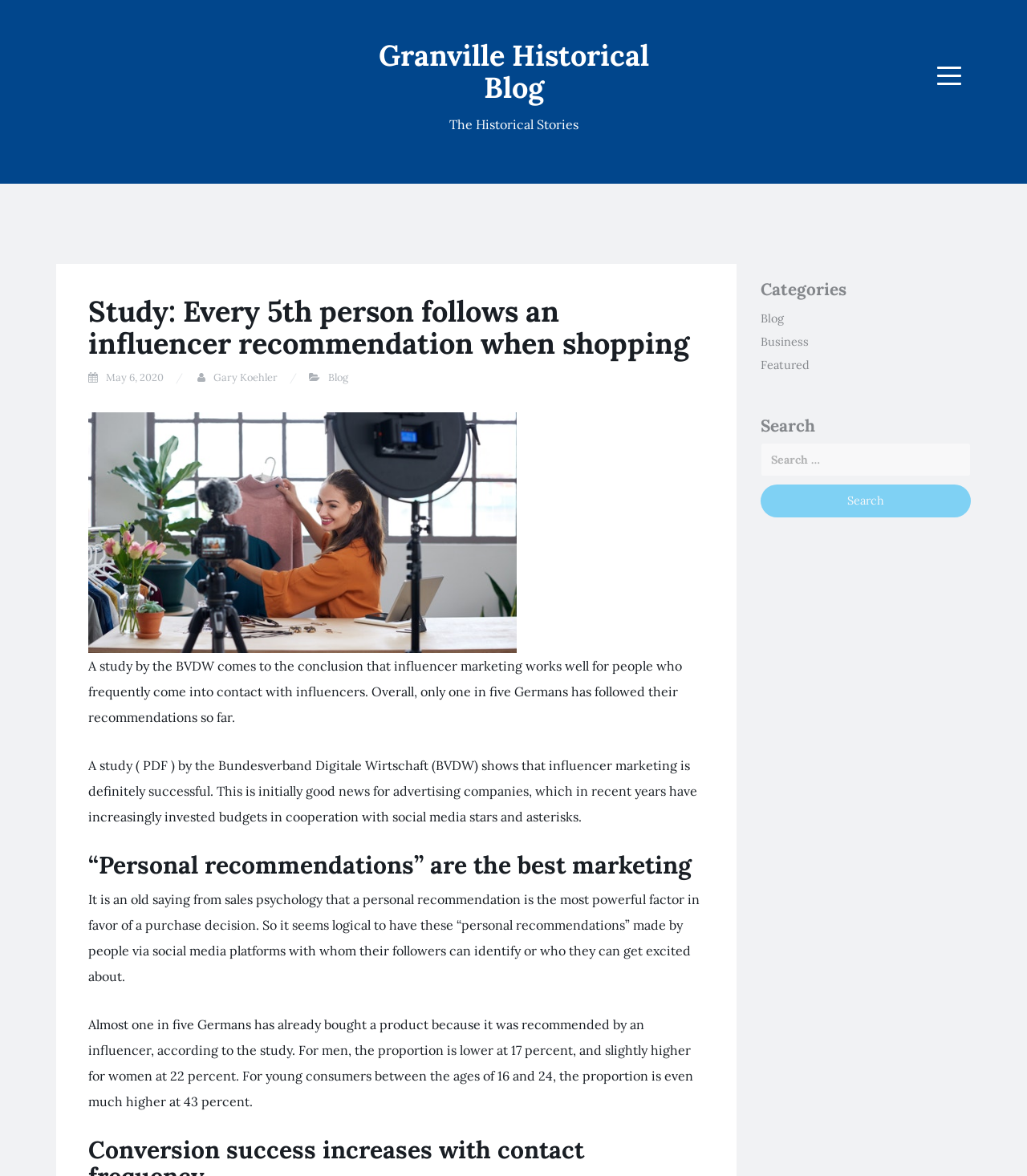What is the date of the article?
Provide a thorough and detailed answer to the question.

The date of the article can be found in the link element, which reads 'May 6, 2020'.